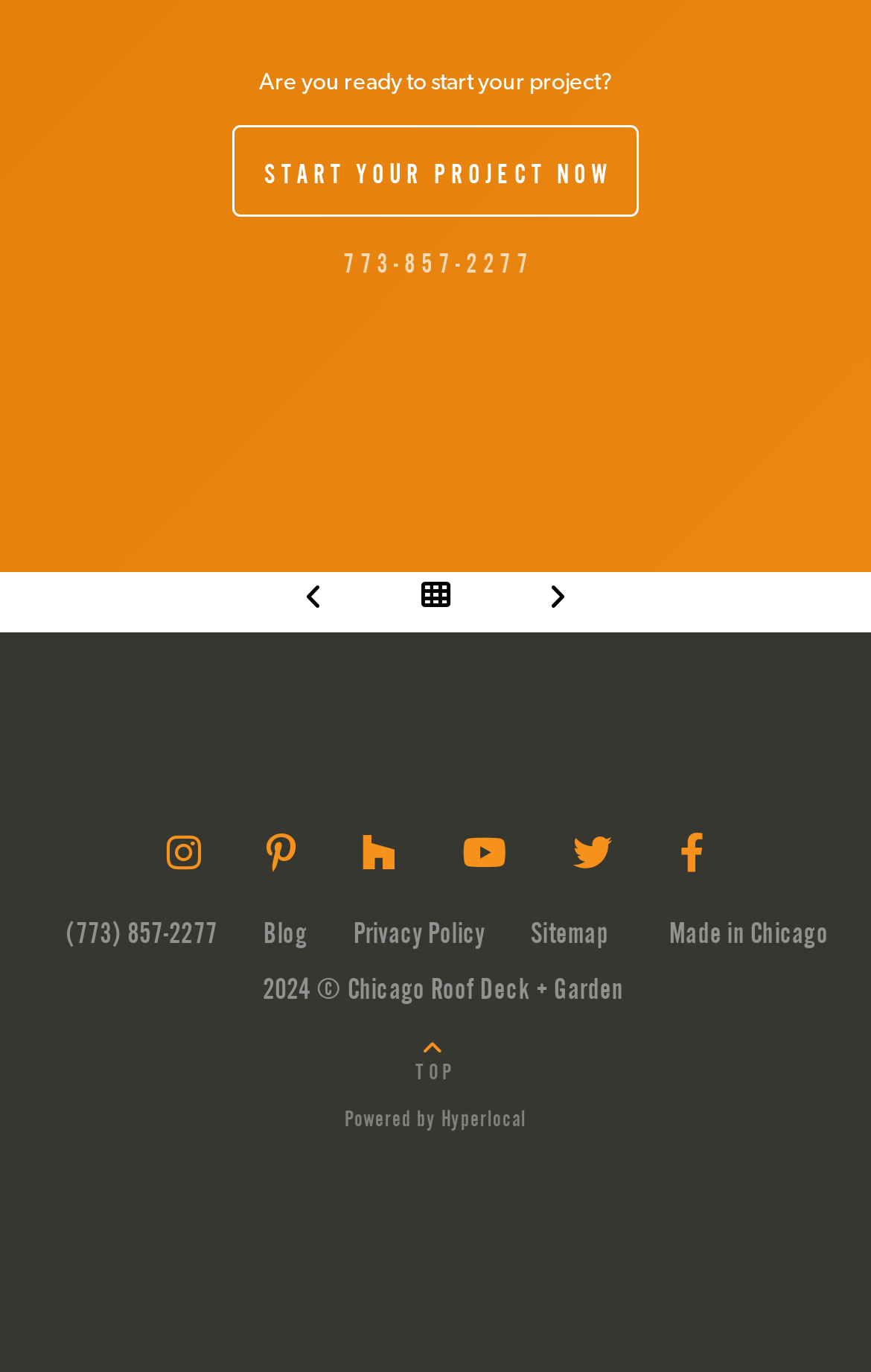What is the company's location?
Give a thorough and detailed response to the question.

The company's location can be inferred from the text 'Made in Chicago' and 'Chicago Roof Deck + Garden' which suggests that the company is based in Chicago.